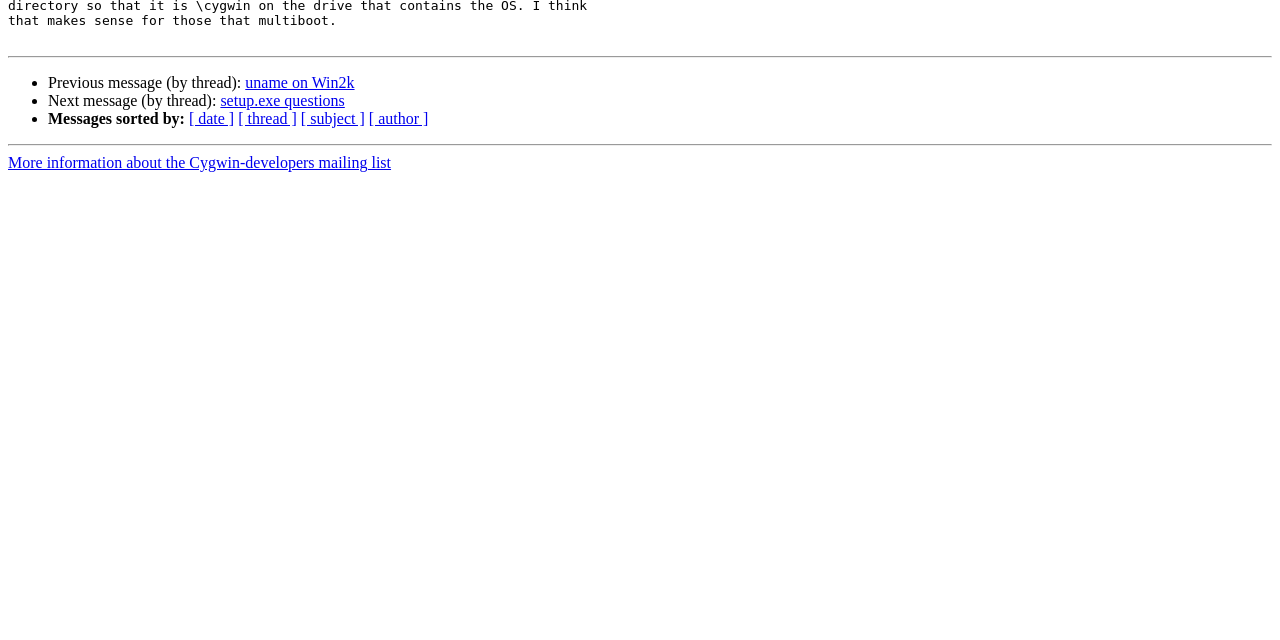Find the bounding box of the web element that fits this description: "[ author ]".

[0.288, 0.173, 0.335, 0.199]